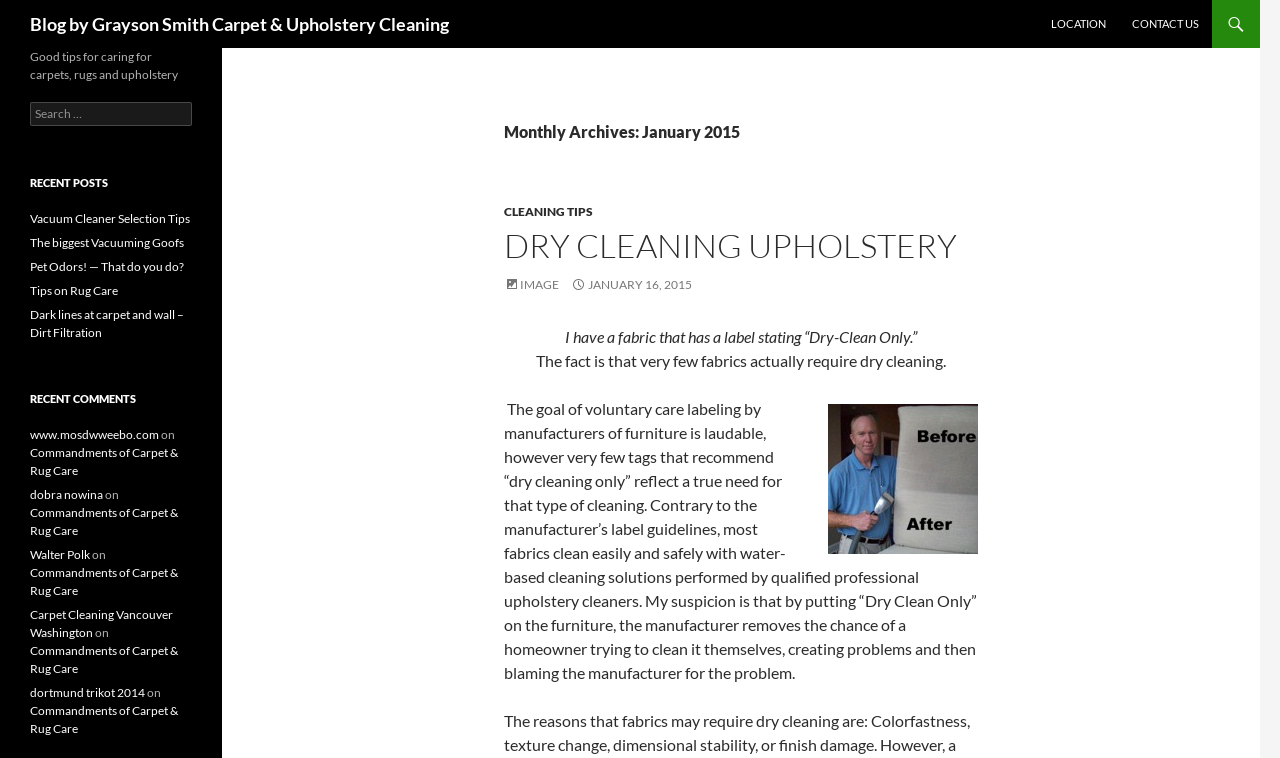Extract the heading text from the webpage.

Blog by Grayson Smith Carpet & Upholstery Cleaning